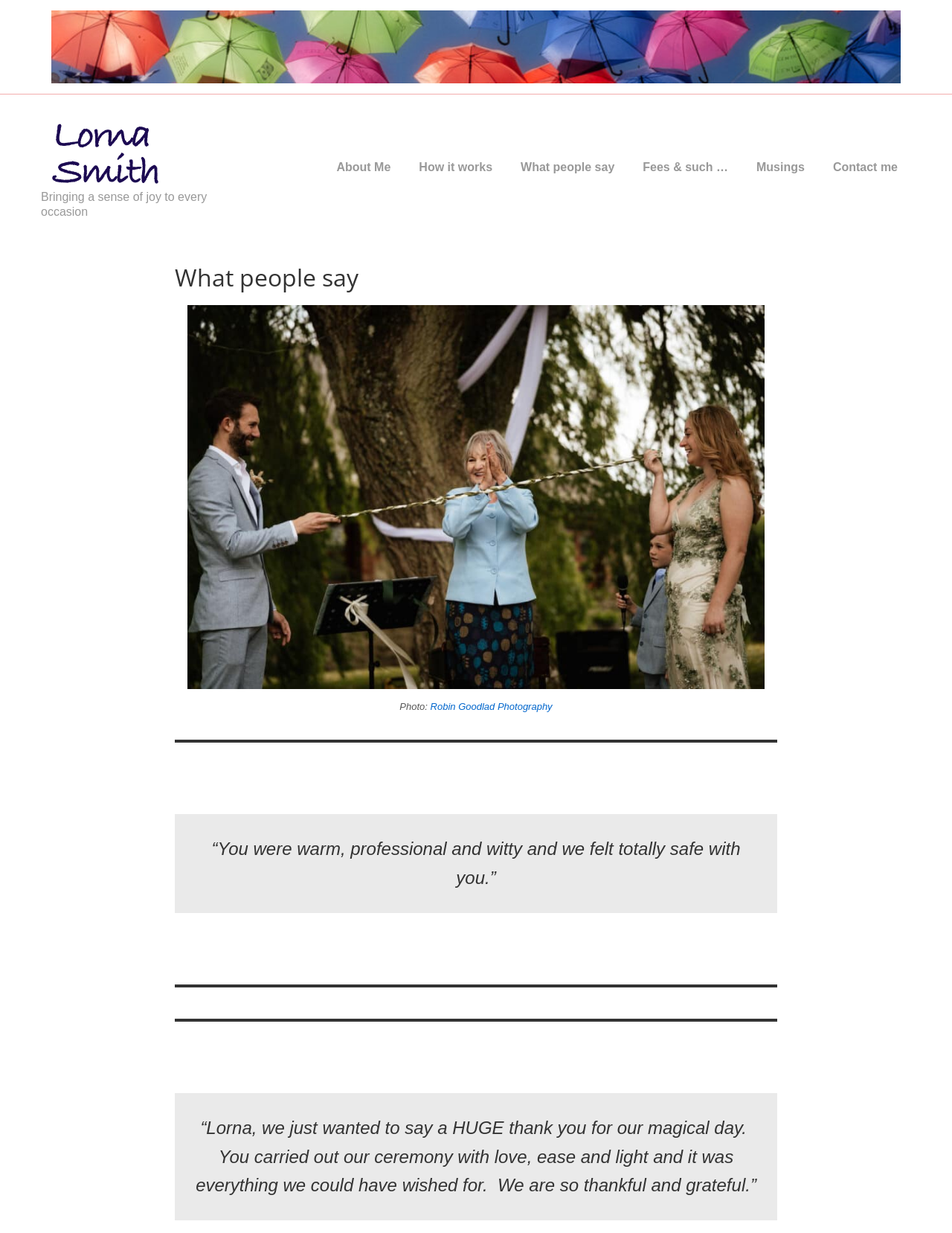Determine the bounding box coordinates for the area you should click to complete the following instruction: "View the 'What people say' heading".

[0.184, 0.212, 0.816, 0.239]